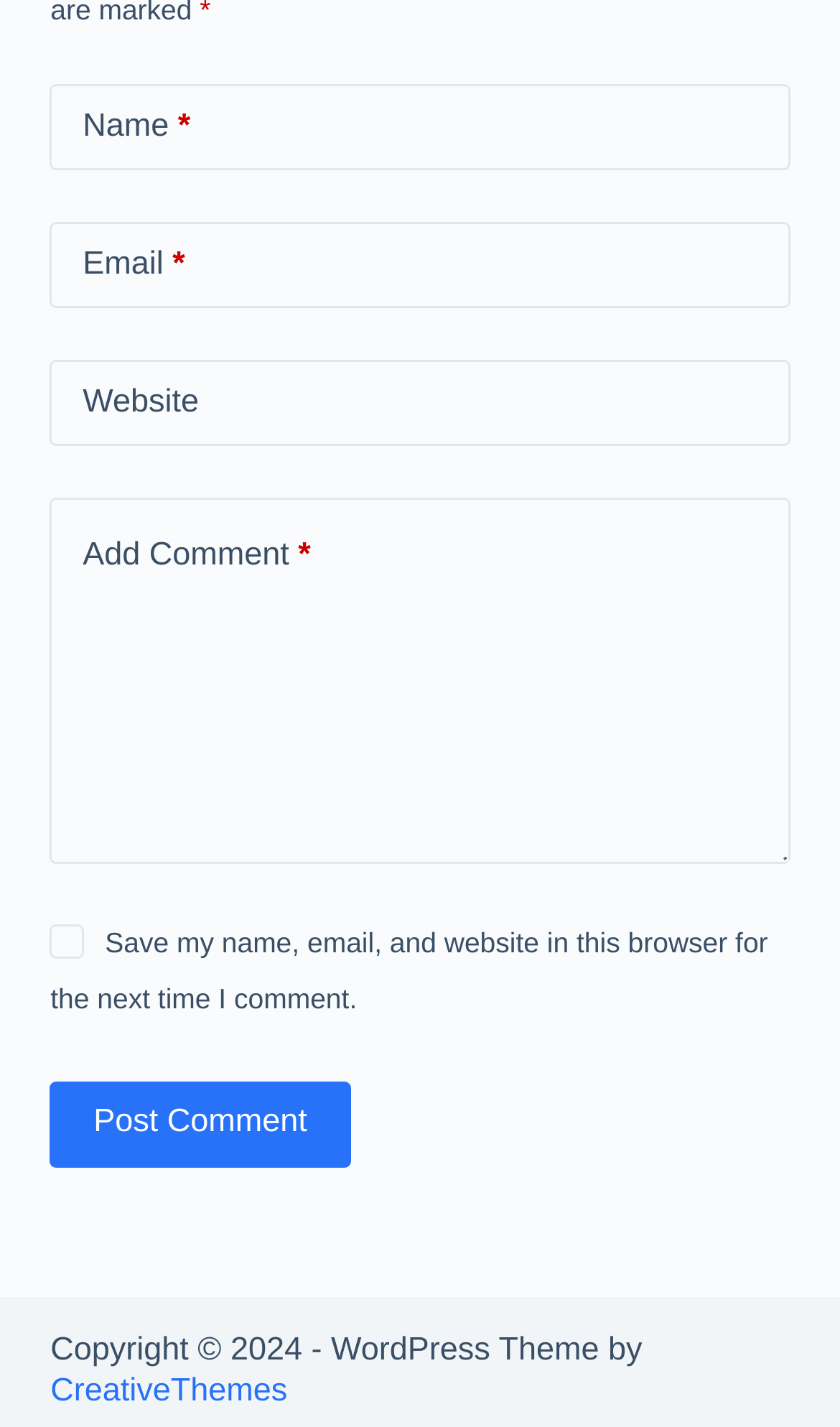Identify the bounding box for the described UI element. Provide the coordinates in (top-left x, top-left y, bottom-right x, bottom-right y) format with values ranging from 0 to 1: parent_node: Add Comment name="comment"

[0.06, 0.349, 0.94, 0.605]